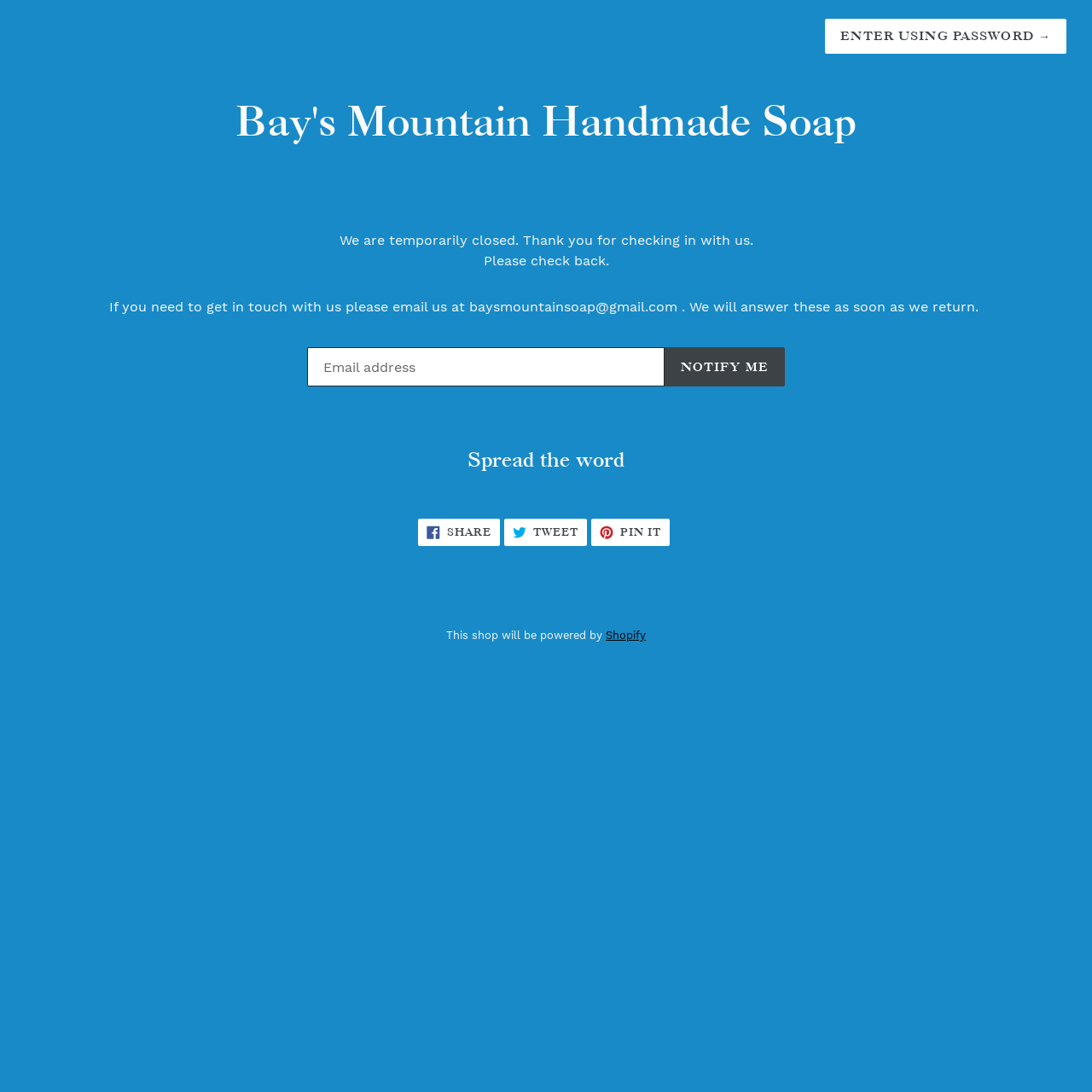What is the purpose of the 'NOTIFY ME' button?
Look at the screenshot and respond with one word or a short phrase.

To notify when the shop opens